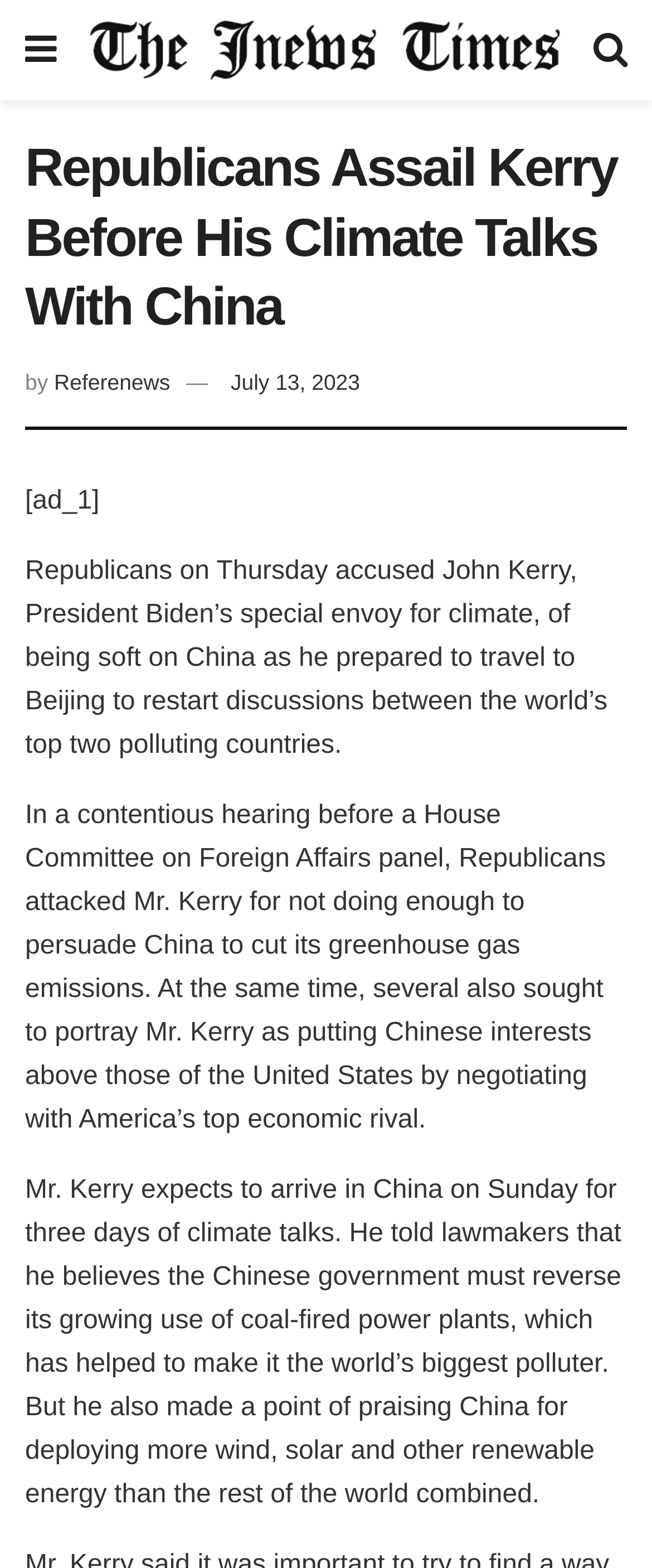Identify and provide the title of the webpage.

Republicans Assail Kerry Before His Climate Talks With China